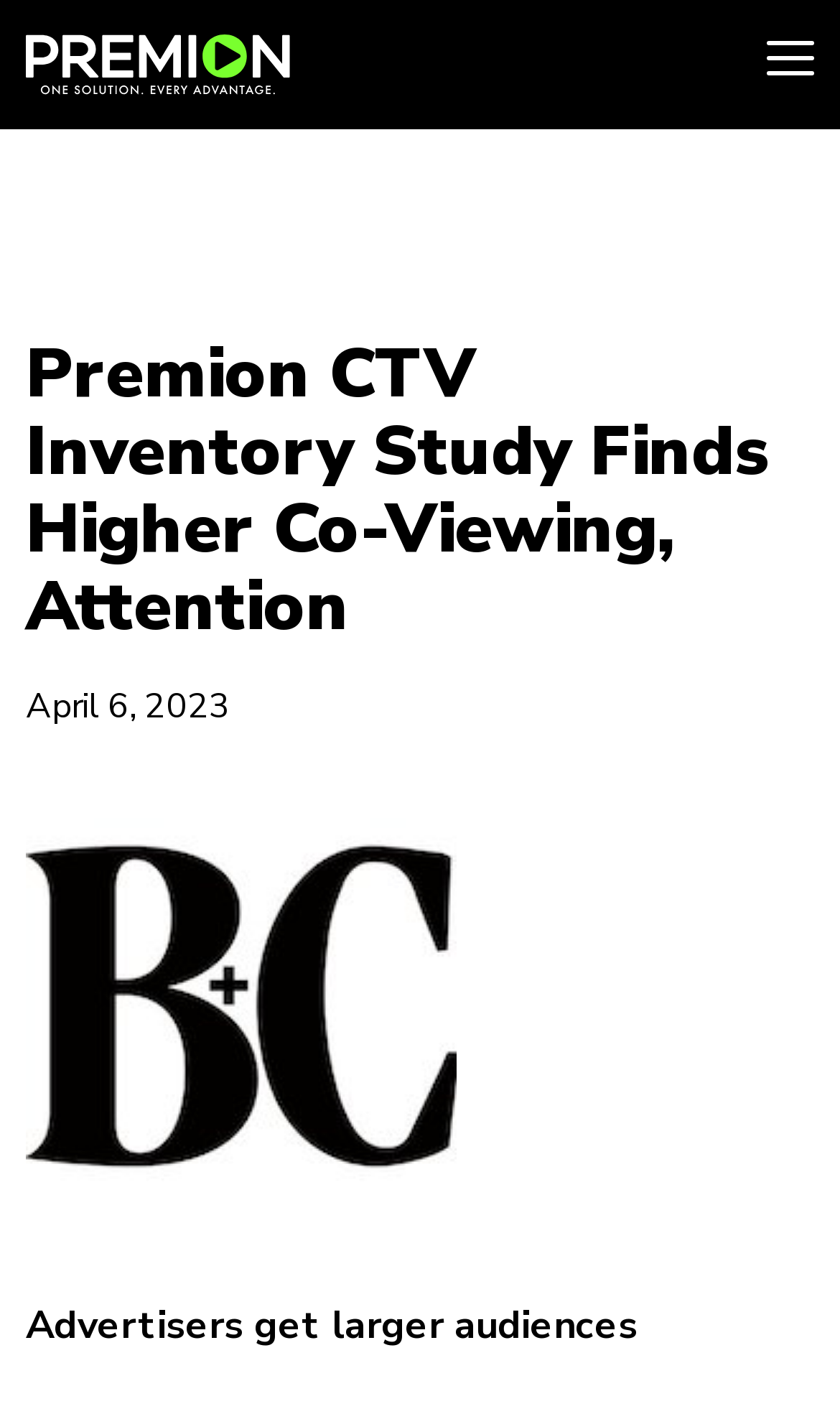Create an in-depth description of the webpage, covering main sections.

The webpage appears to be a study or report page, with a focus on connected TV ad inventory. At the top left, there is a link and an image, both labeled "Premion", which suggests that Premion is the organization or brand behind the study. 

To the right of the Premion link and image, there is a button with no label. Below the Premion link and image, there is a heading that reads "Premion CTV Inventory Study Finds Higher Co-Viewing, Attention". This heading is centered at the top of the page.

Below the heading, there is a date "April 6, 2023" on the left side. On the same level as the date, but taking up more space, there is a figure that contains an image of a broadcasting and cable logo. 

At the very bottom of the page, there is a paragraph of text that reads "Advertisers get larger audiences". This text is centered at the bottom of the page.